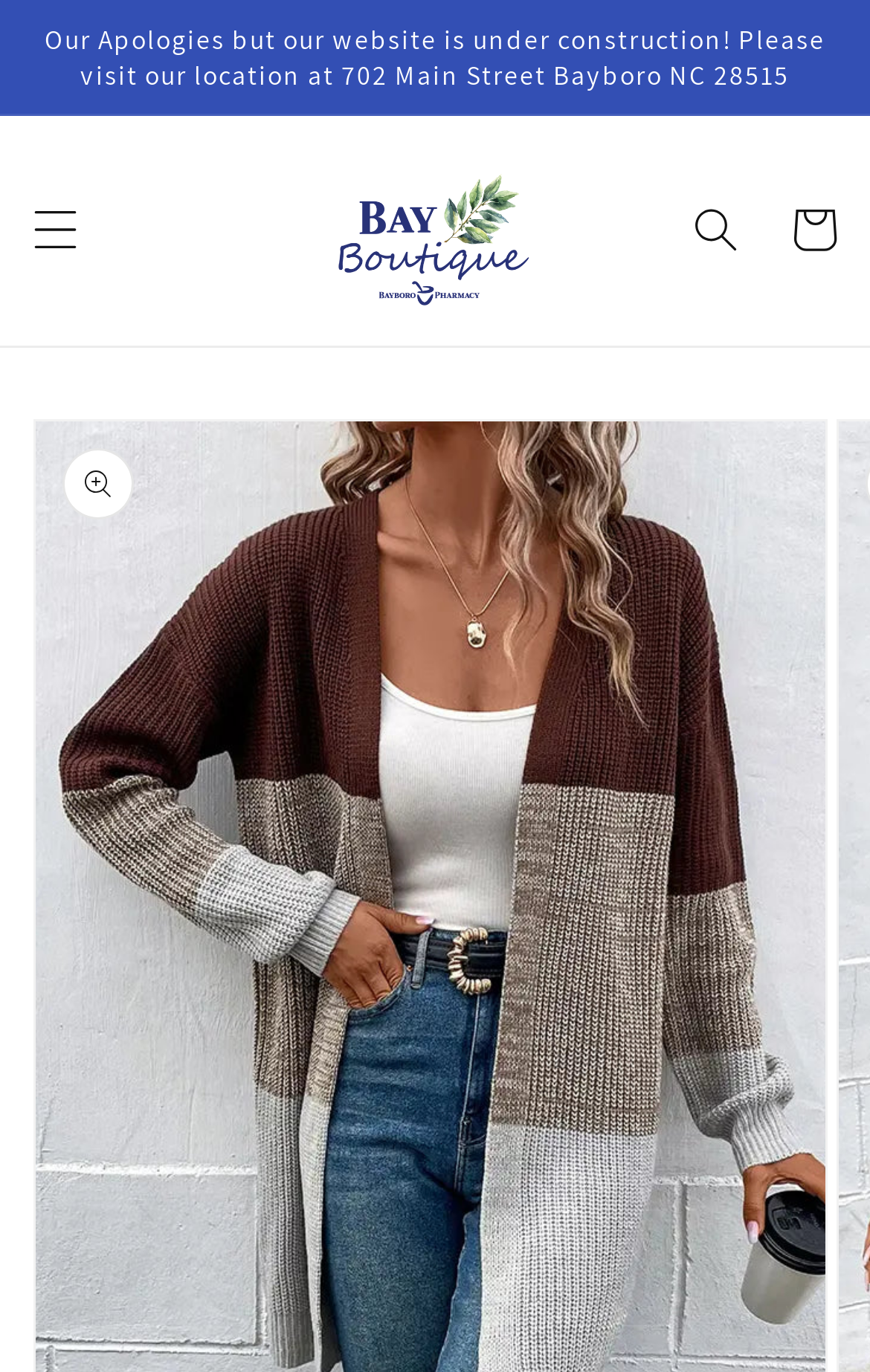What is the website's current status?
Look at the webpage screenshot and answer the question with a detailed explanation.

I determined this by looking at the announcement region at the top of the page, which contains the static text 'Our Apologies but our website is under construction! Please visit our location at 702 Main Street Bayboro NC 28515'.